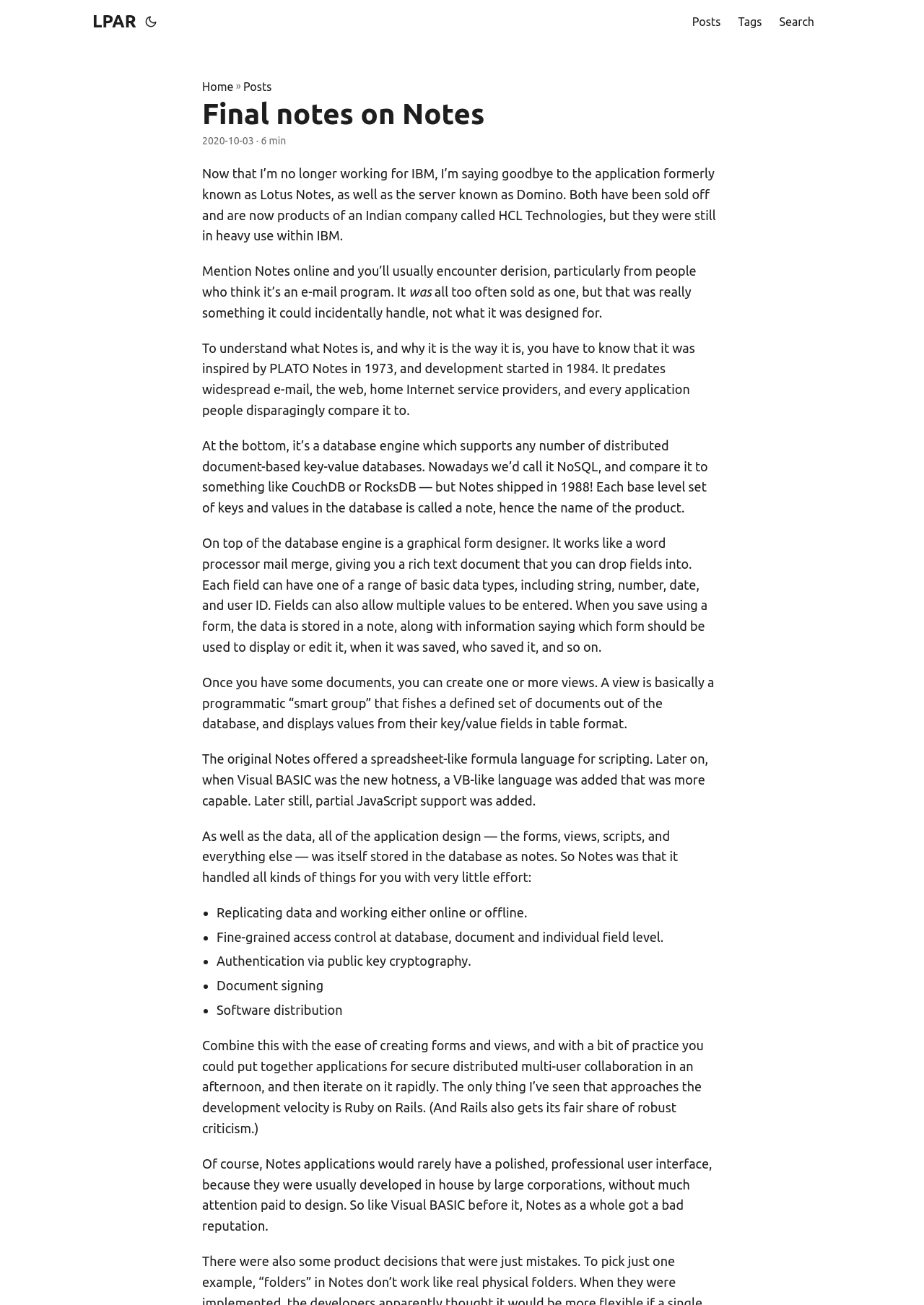Given the description "LPAR", determine the bounding box of the corresponding UI element.

[0.1, 0.0, 0.147, 0.033]